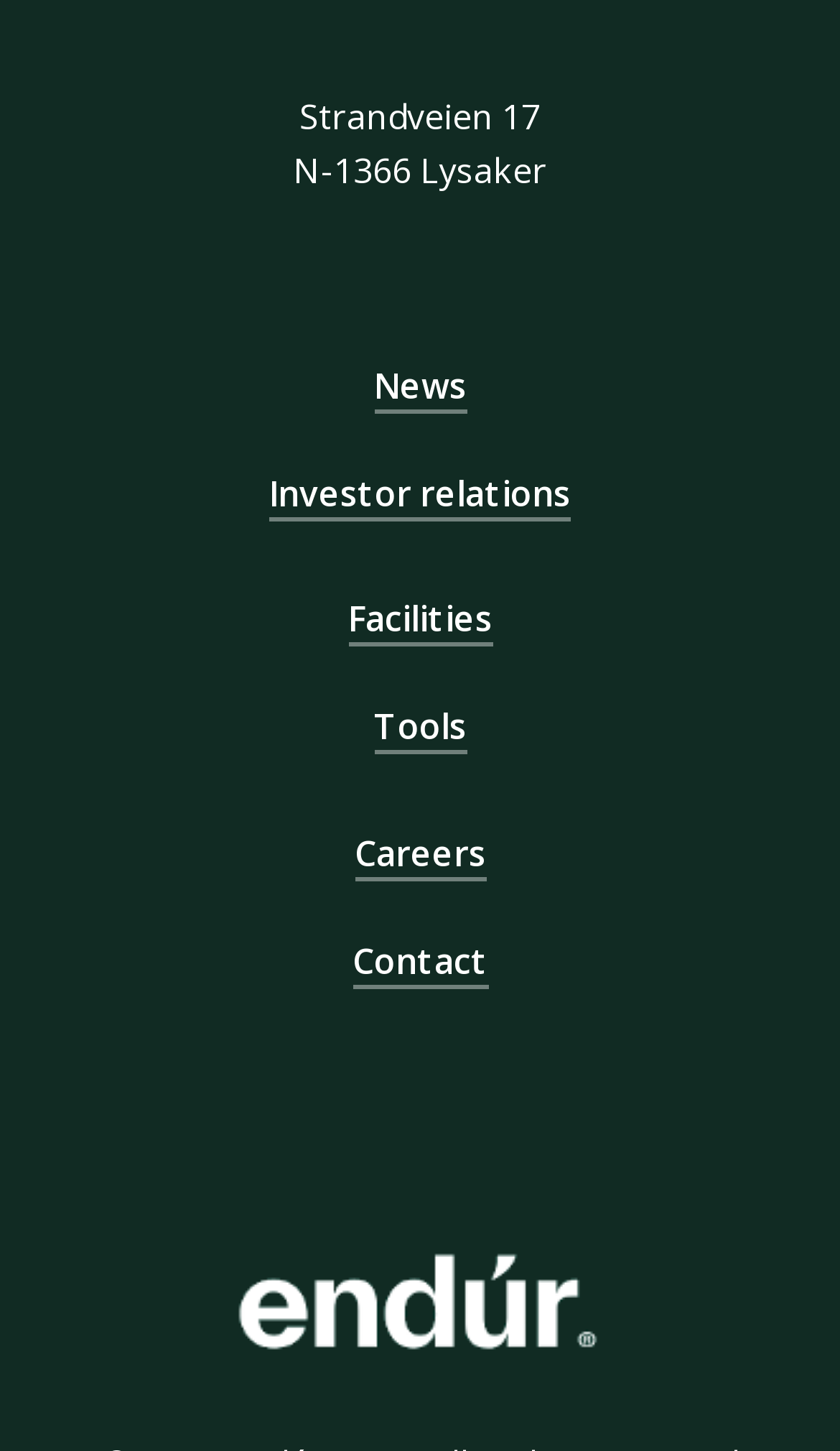Provide the bounding box for the UI element matching this description: "Investor relations".

[0.321, 0.32, 0.679, 0.359]